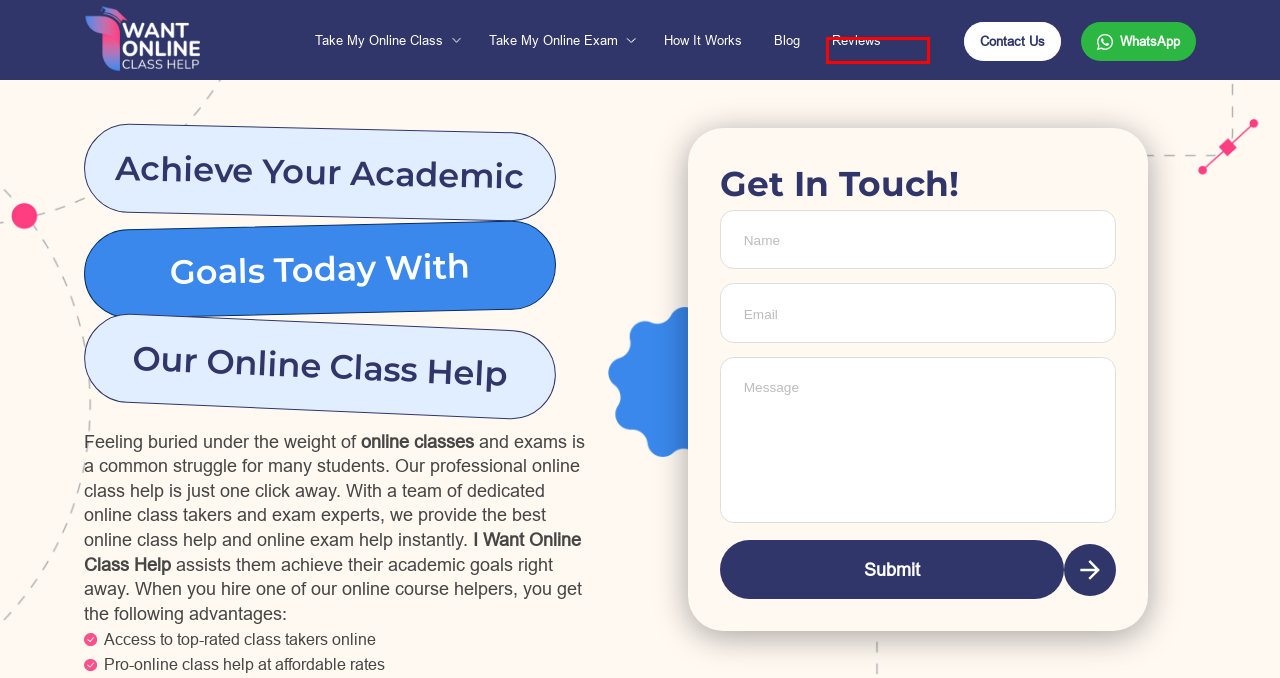You have been given a screenshot of a webpage, where a red bounding box surrounds a UI element. Identify the best matching webpage description for the page that loads after the element in the bounding box is clicked. Options include:
A. I Want Online Class Help - Cookie Policy
B. take my online exam for me to achieve academic success
C. How It Works - IWantOnlineClassHelp
D. Contact - IWantOnlineClassHelp
E. Our Terms & Conditions
F. Take My Online Class For Me | Boost Your Grades Today
G. I Want Online Class Help - All Types of Academic Blogs
H. Reviews - IWantOnlineClassHelp

C